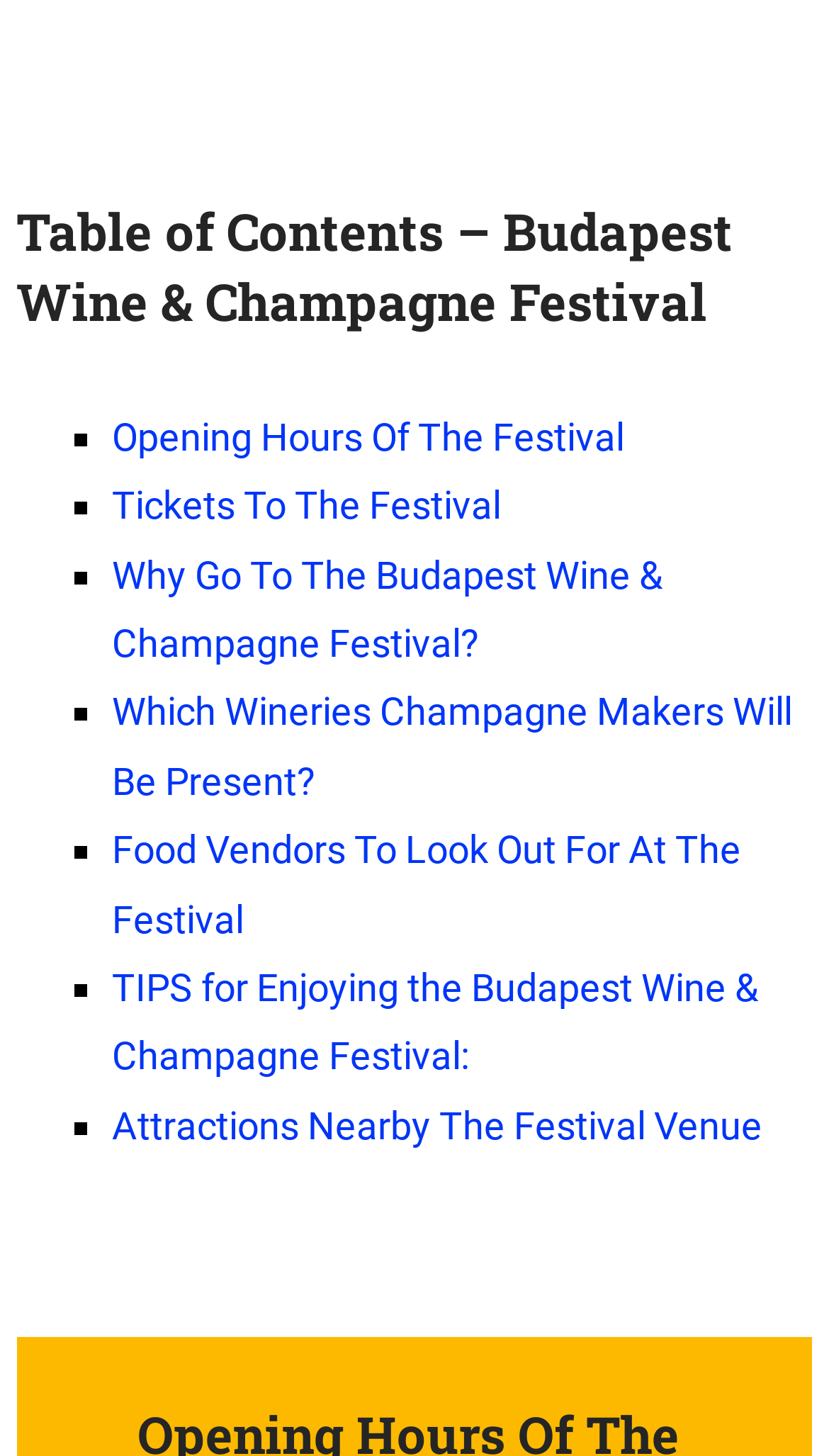Given the element description, predict the bounding box coordinates in the format (top-left x, top-left y, bottom-right x, bottom-right y). Make sure all values are between 0 and 1. Here is the element description: Tickets To The Festival

[0.135, 0.332, 0.605, 0.362]